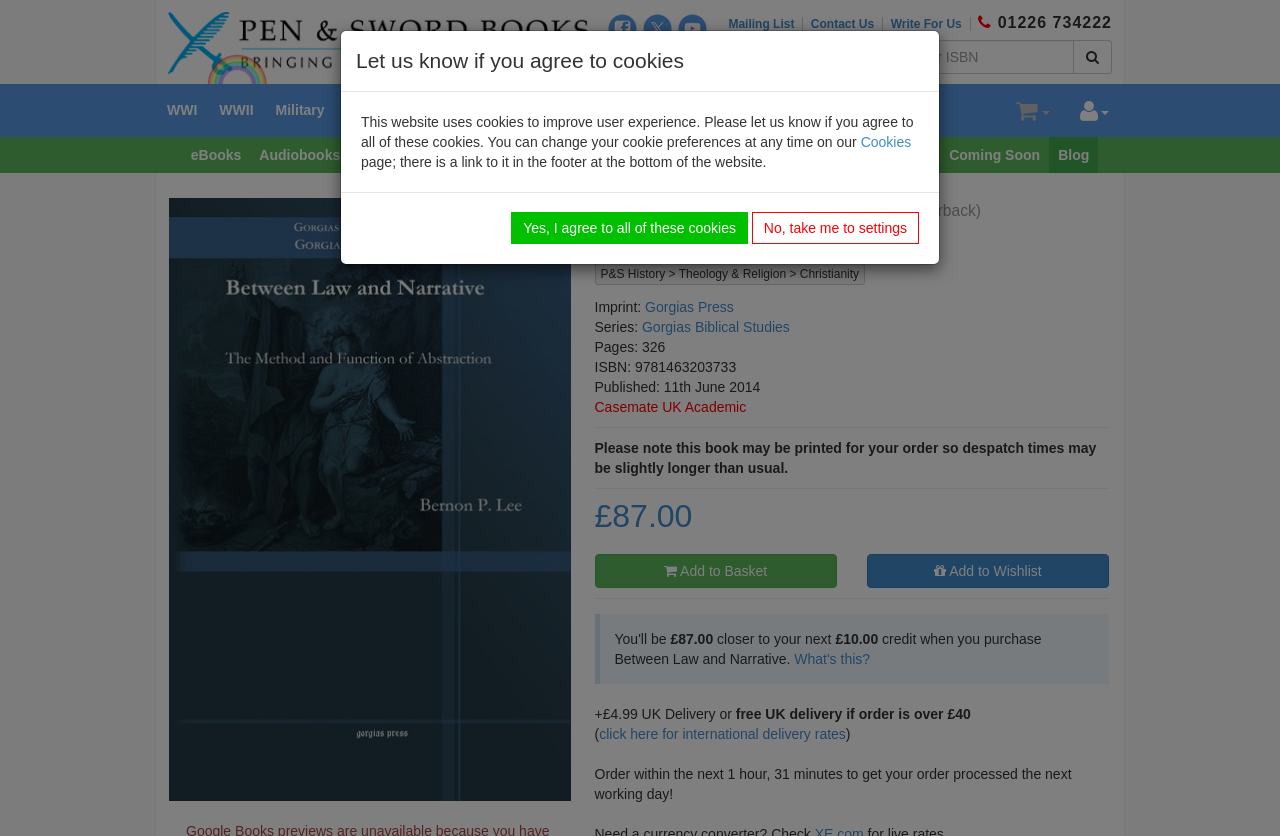What is the ISBN of the book?
Please provide a detailed answer to the question.

I found the answer by looking at the 'ISBN:' section, which mentions '9781463203733' as the ISBN of the book.